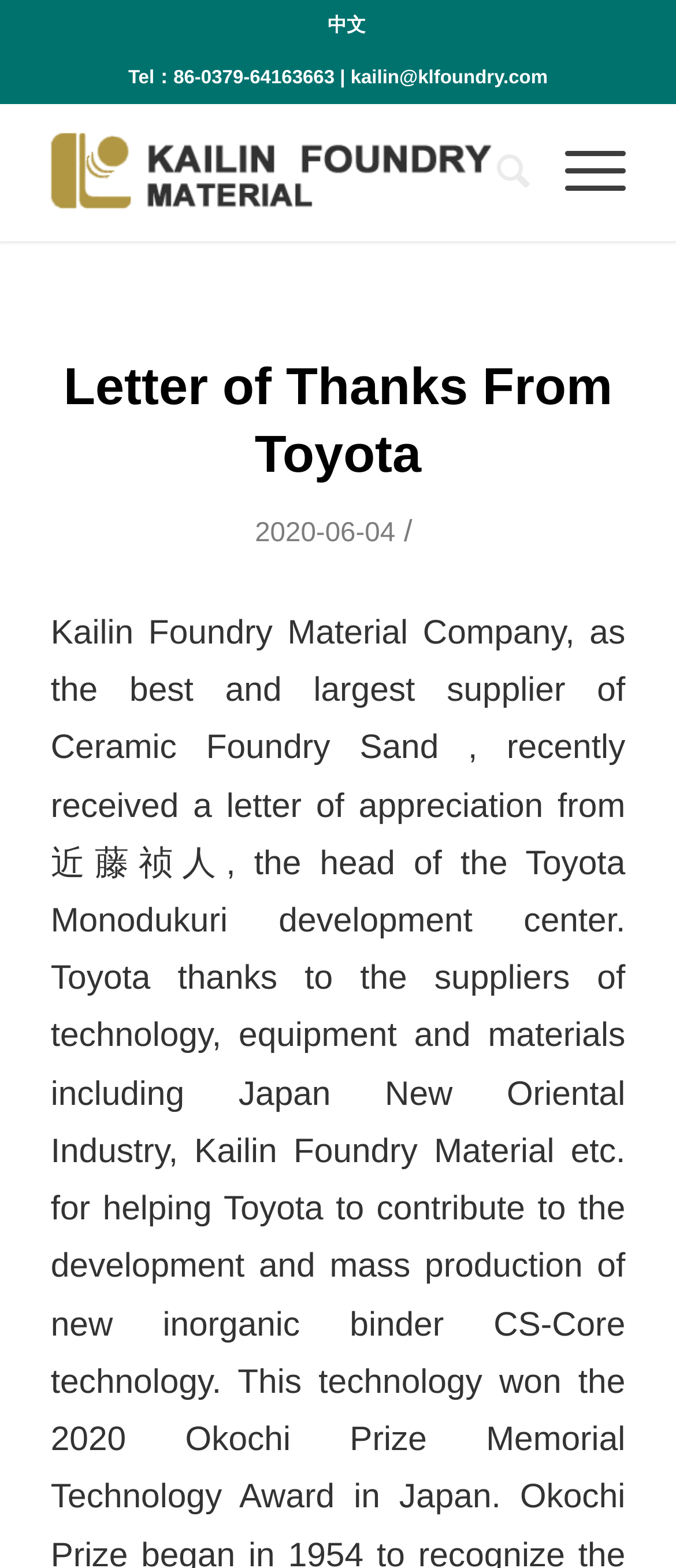Examine the screenshot and answer the question in as much detail as possible: What is the phone number of Kailin Foundry?

I found the phone number by looking at the top section of the webpage, where the contact information is displayed. The phone number is written as 'Tel：86-0379-64163663'.